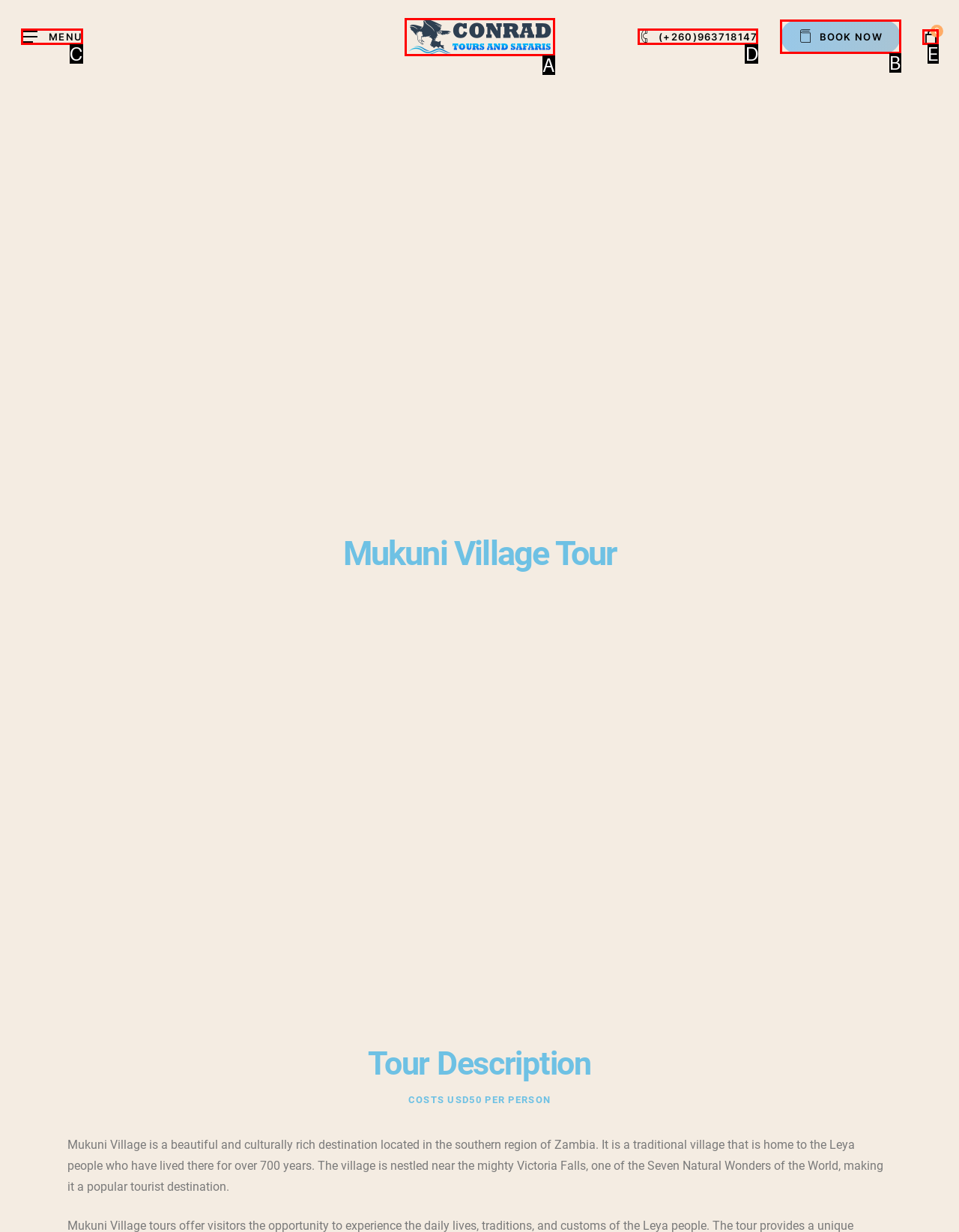Choose the letter that best represents the description: Subscribe!. Provide the letter as your response.

None